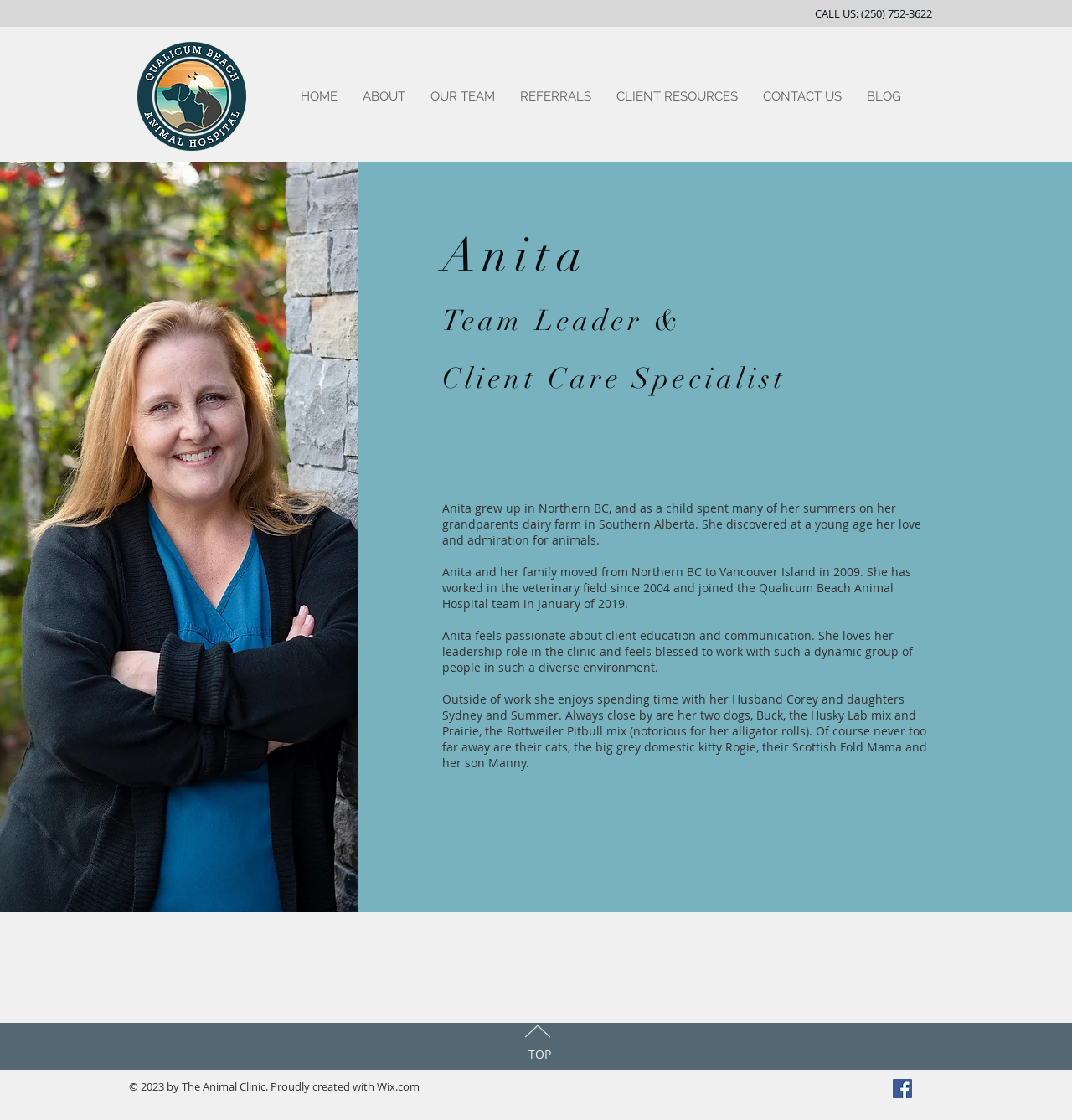Produce a meticulous description of the webpage.

The webpage is about Anita, a team leader and client care specialist at Qualicum Beach Animal Hospital. At the top of the page, there is a logo of QBAH and a call-to-action to call the hospital. Below the logo, there is a navigation menu with links to different sections of the website, including Home, About, Our Team, Referrals, Client Resources, Contact Us, and Blog.

The main content of the page is about Anita, featuring a large image of her on the left side. To the right of the image, there is a heading that introduces Anita, followed by three paragraphs of text that describe her background, work experience, and personal life. The text is divided into sections, with a blank line separating each paragraph.

At the bottom of the page, there is a section with links to the top of the page and a copyright notice that indicates the website was created with Wix.com. There is also a social media bar with a link to Facebook.

Throughout the page, there are a total of 7 links in the navigation menu, 2 links at the bottom of the page, and 1 social media link. There are 3 images on the page, including the QBAH logo, Anita's photo, and the Facebook social icon.